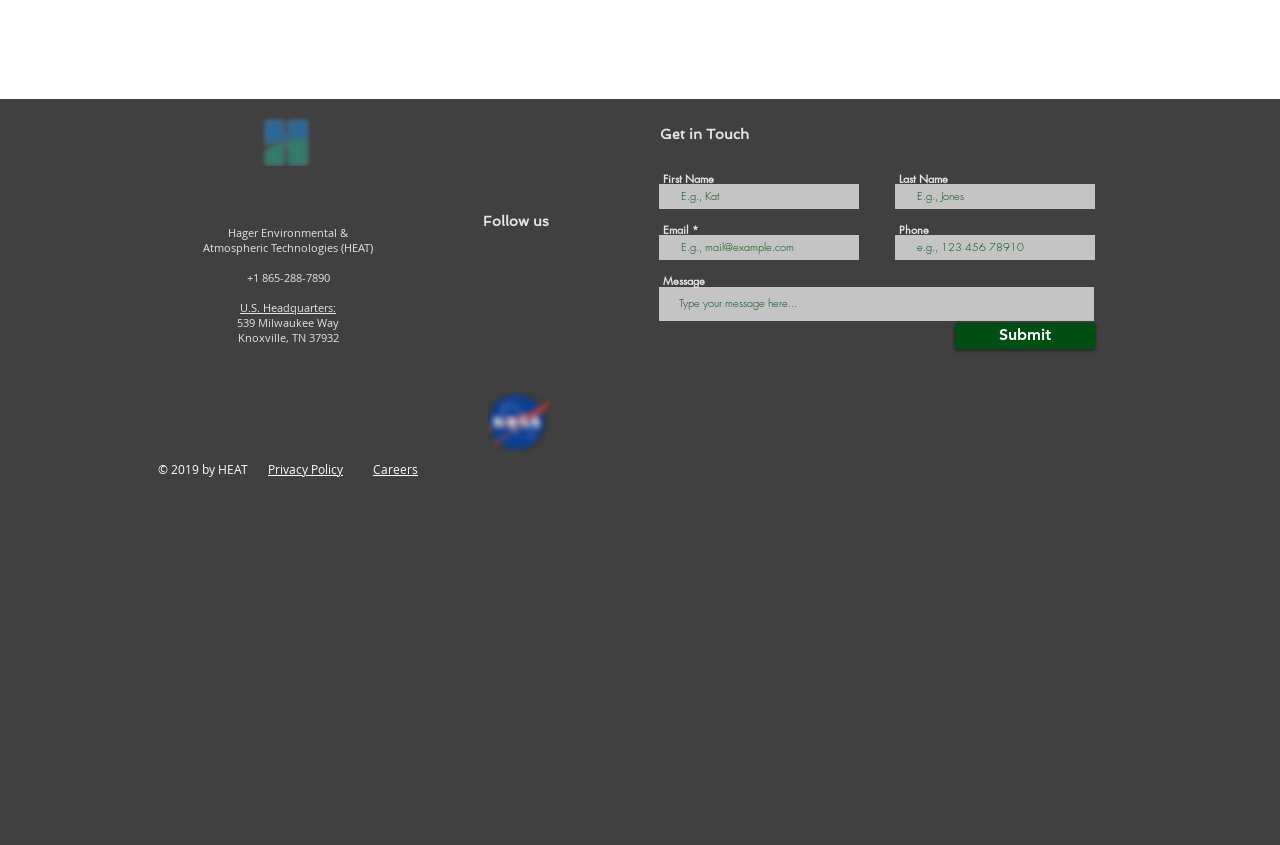Please give the bounding box coordinates of the area that should be clicked to fulfill the following instruction: "Read AFS Thailand Privacy Policy Notice". The coordinates should be in the format of four float numbers from 0 to 1, i.e., [left, top, right, bottom].

None